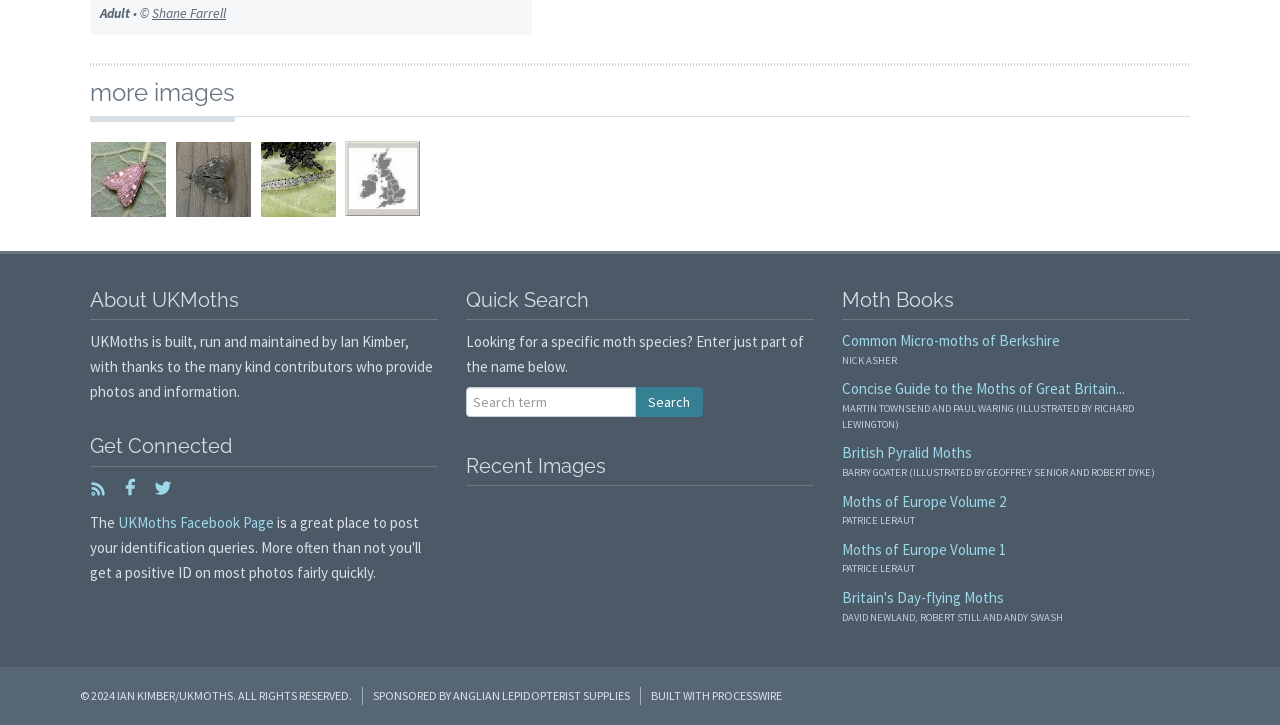From the screenshot, find the bounding box of the UI element matching this description: "Search". Supply the bounding box coordinates in the form [left, top, right, bottom], each a float between 0 and 1.

[0.496, 0.533, 0.549, 0.575]